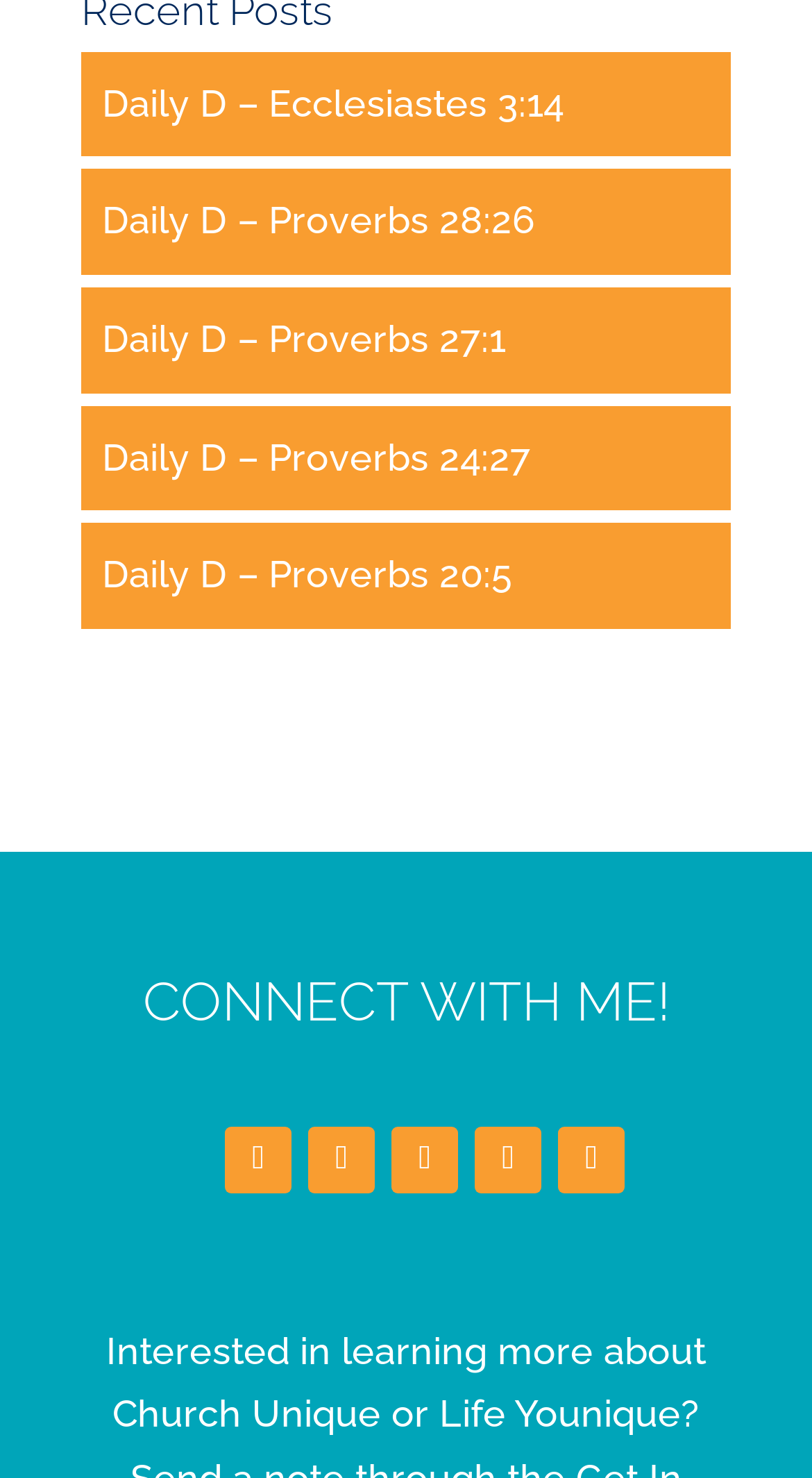Please mark the clickable region by giving the bounding box coordinates needed to complete this instruction: "Click on 'Daily D – Ecclesiastes 3:14'".

[0.126, 0.055, 0.695, 0.084]